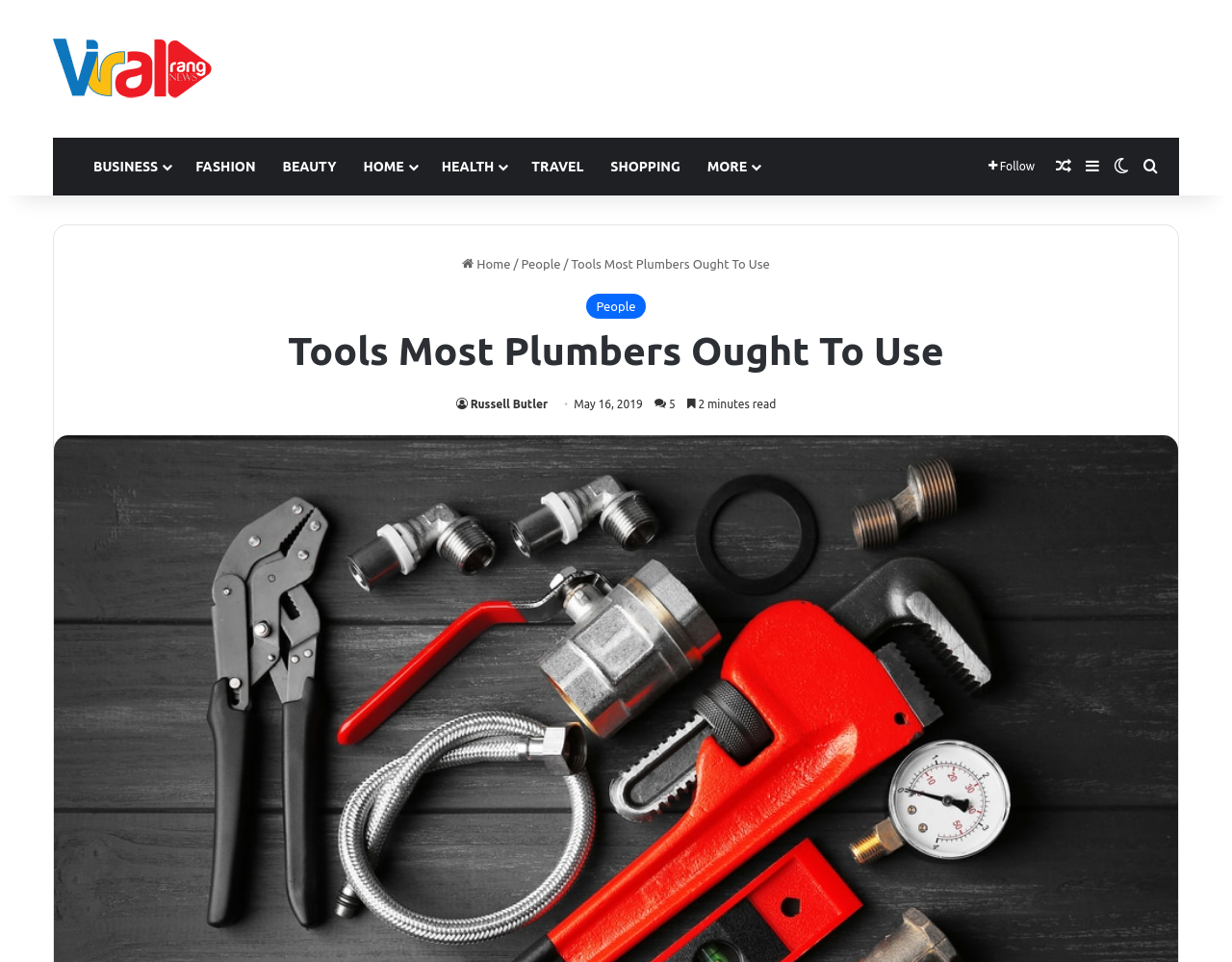Can you specify the bounding box coordinates of the area that needs to be clicked to fulfill the following instruction: "Click on BUSINESS"?

[0.065, 0.143, 0.148, 0.203]